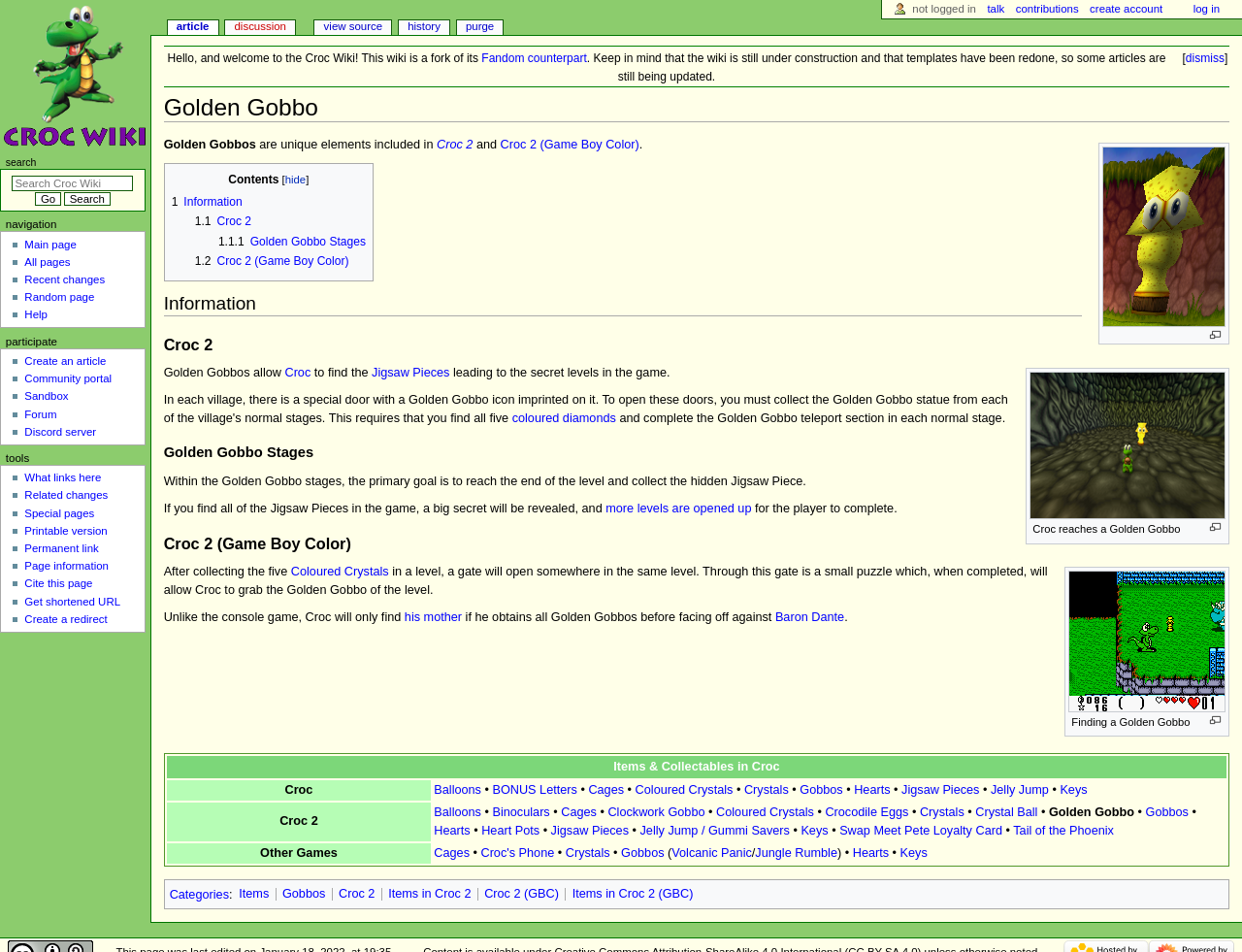Find the bounding box coordinates of the element's region that should be clicked in order to follow the given instruction: "View the Golden Gobbo image". The coordinates should consist of four float numbers between 0 and 1, i.e., [left, top, right, bottom].

[0.888, 0.154, 0.987, 0.343]